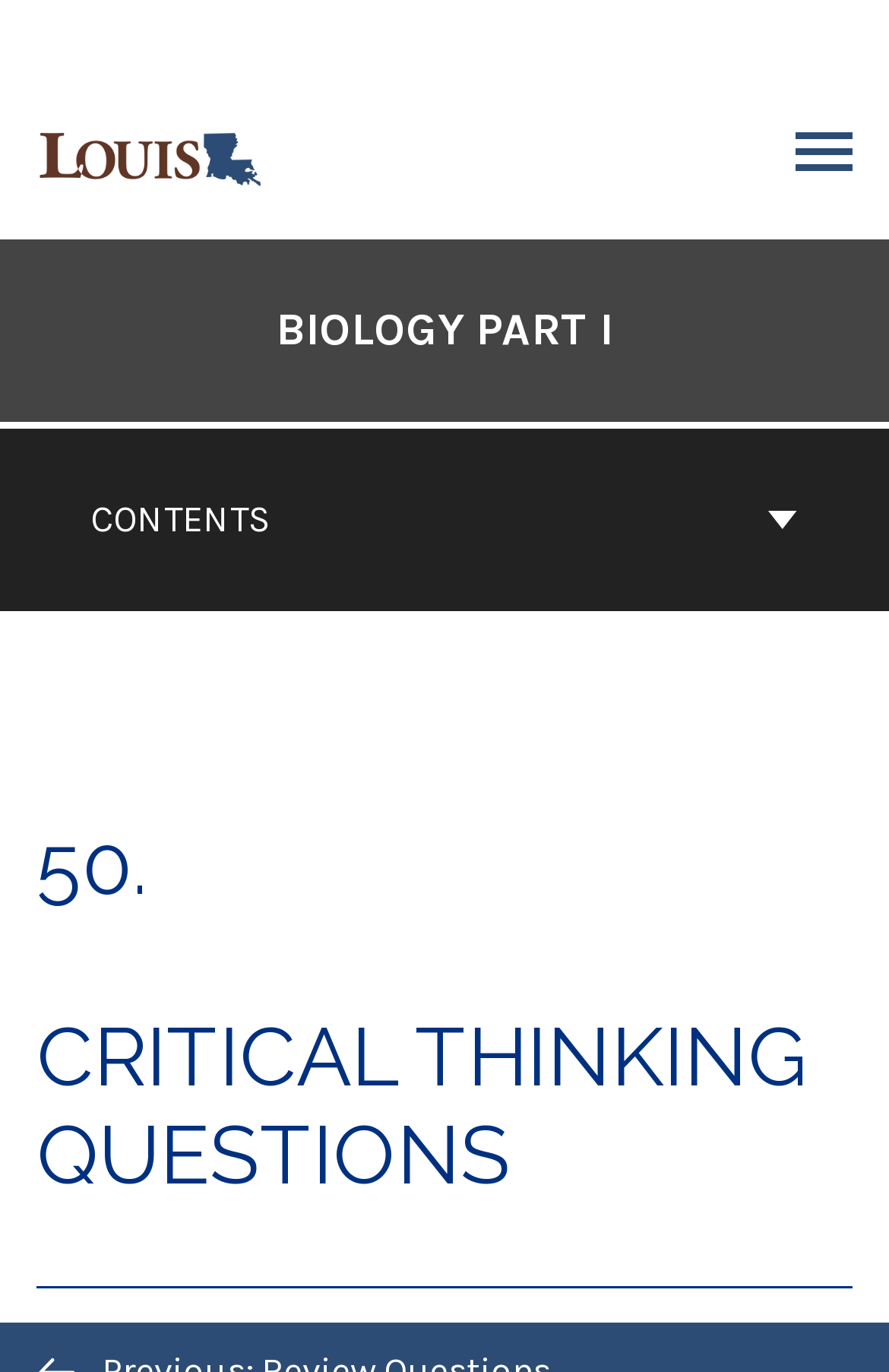What is the name of the open educational resources network?
Using the information presented in the image, please offer a detailed response to the question.

The logo at the top left corner of the webpage indicates that the open educational resources are from LOUIS Pressbooks, which is a network from the Louisiana Library Network.